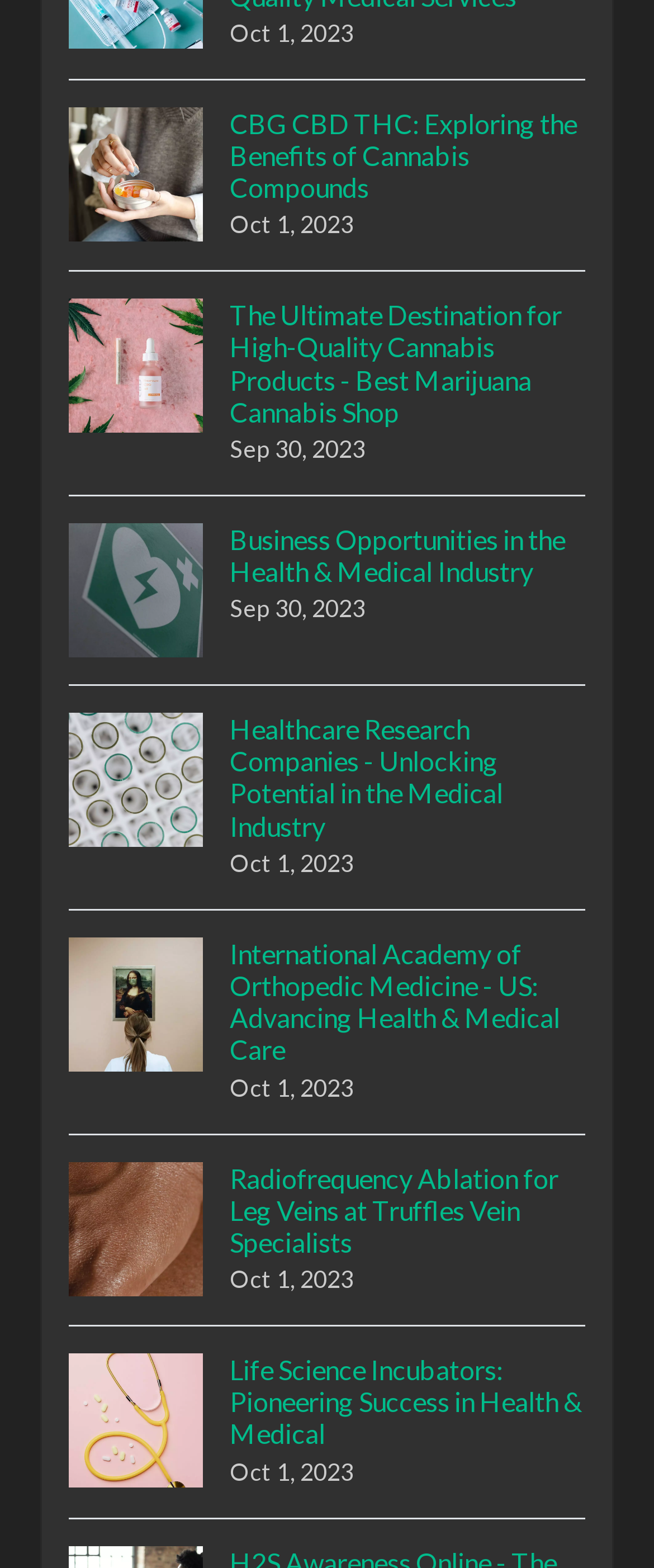Analyze the image and answer the question with as much detail as possible: 
What is the date of the last link?

The last link has a date 'Oct 1, 2023' mentioned in its text, which indicates that the date of the last link is October 1, 2023.